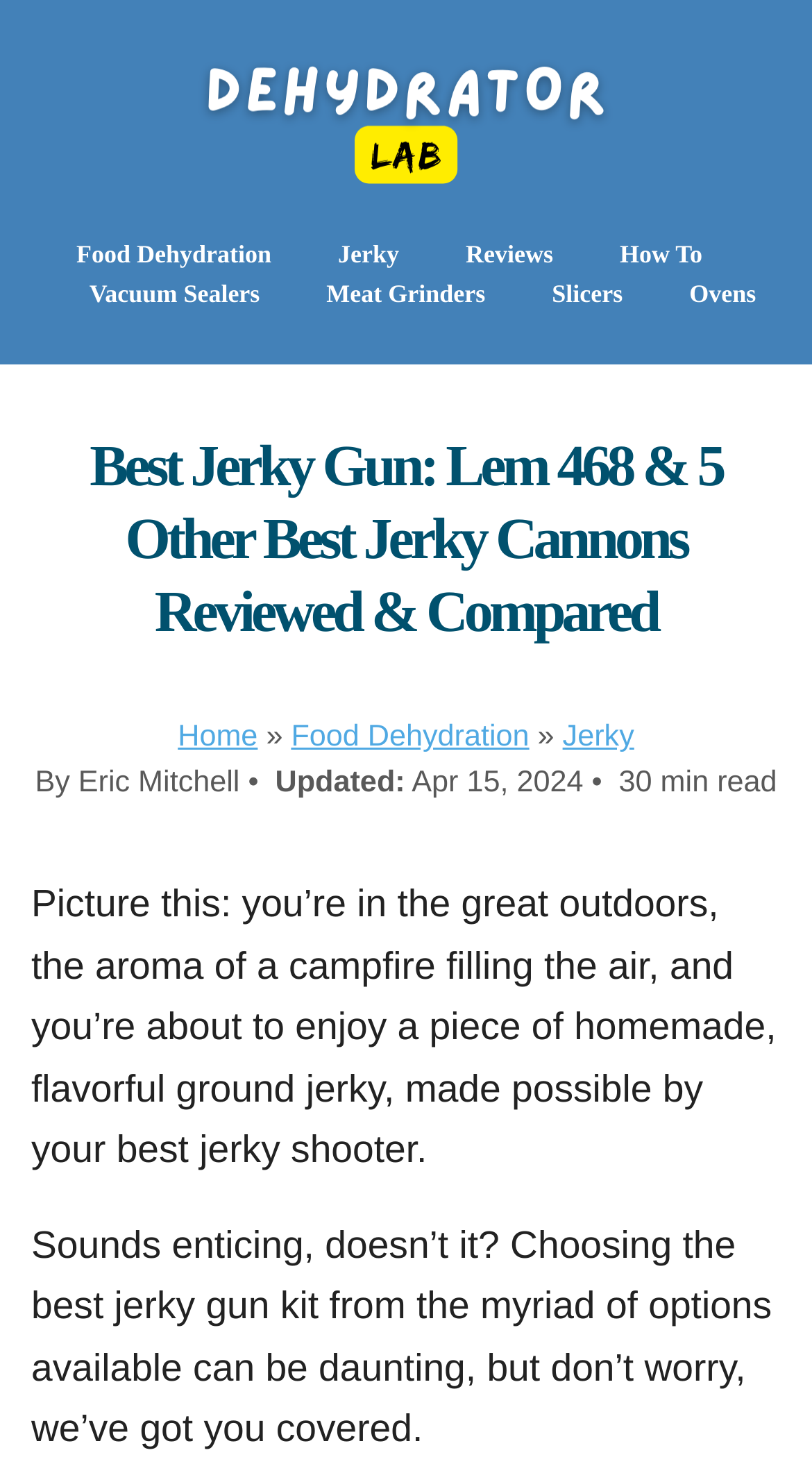How long does it take to read the article?
Offer a detailed and full explanation in response to the question.

I found the reading time '30 min' in the text 'Updated: Apr 15, 2024 • 30 min read' which is located below the main heading.